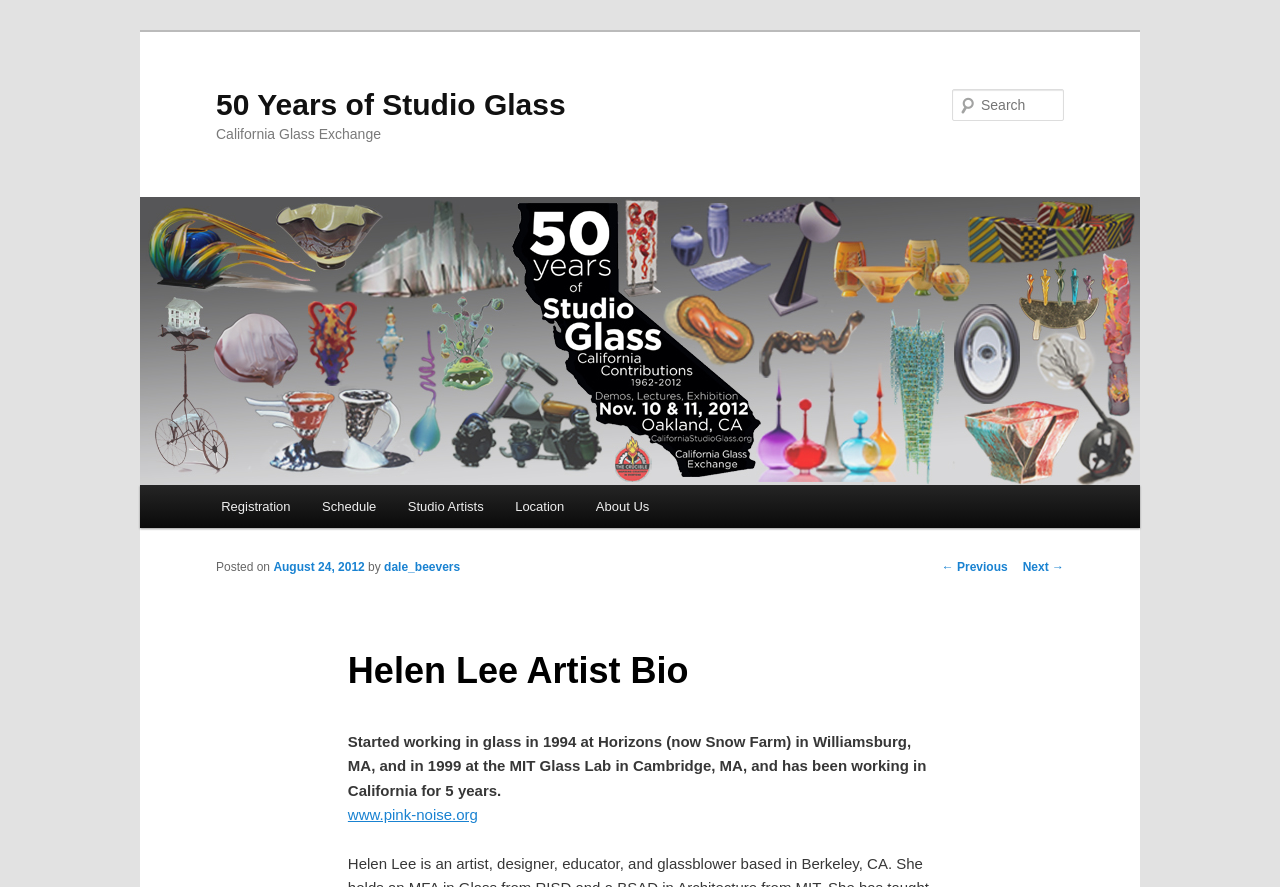Determine the bounding box coordinates of the element's region needed to click to follow the instruction: "View Registration page". Provide these coordinates as four float numbers between 0 and 1, formatted as [left, top, right, bottom].

[0.16, 0.547, 0.239, 0.595]